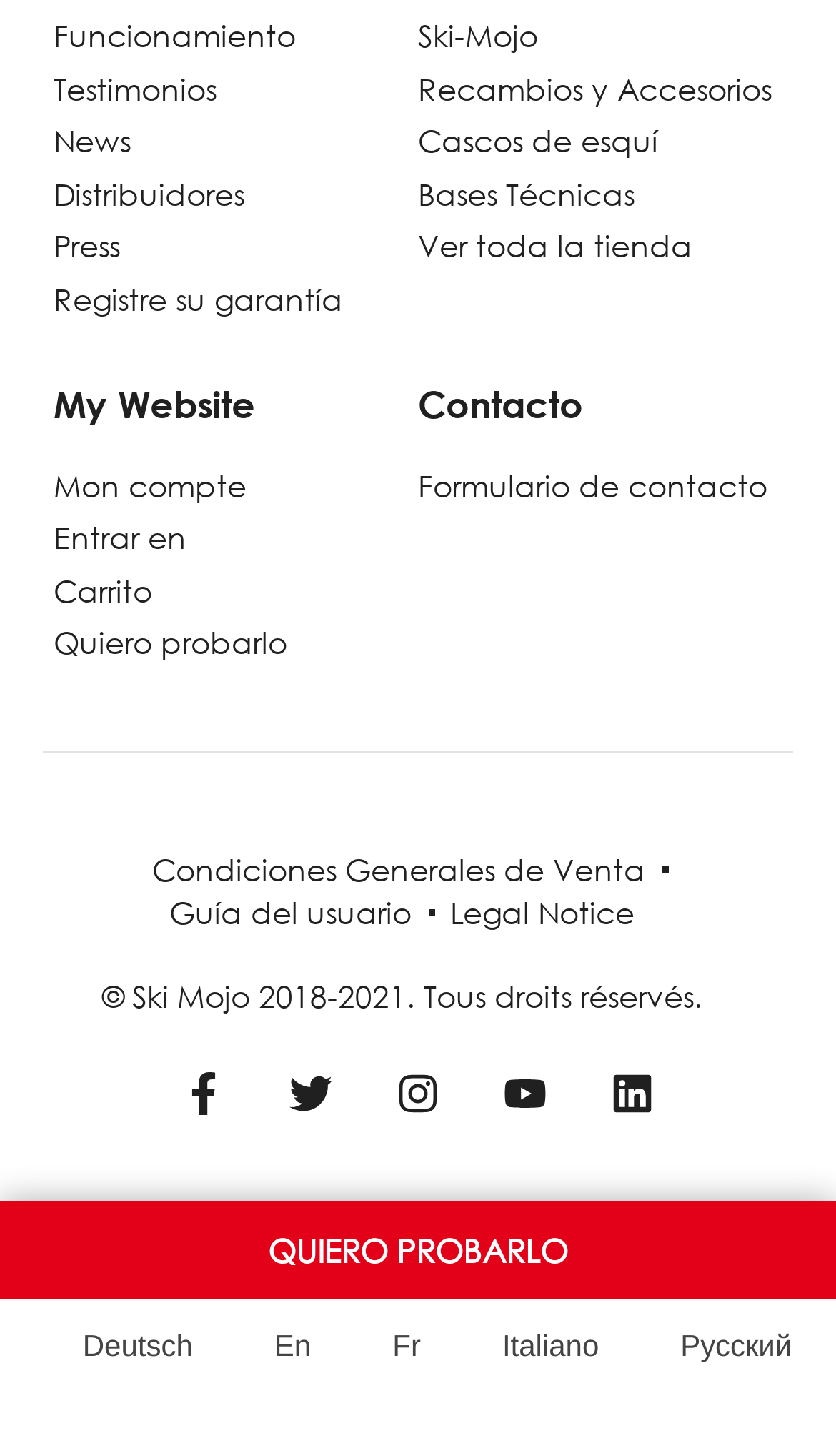Please examine the image and answer the question with a detailed explanation:
What is the text of the copyright notice?

I looked at the footer section of the webpage and found the copyright notice, which reads '© Ski Mojo 2018-2021. Tous droits réservés'.